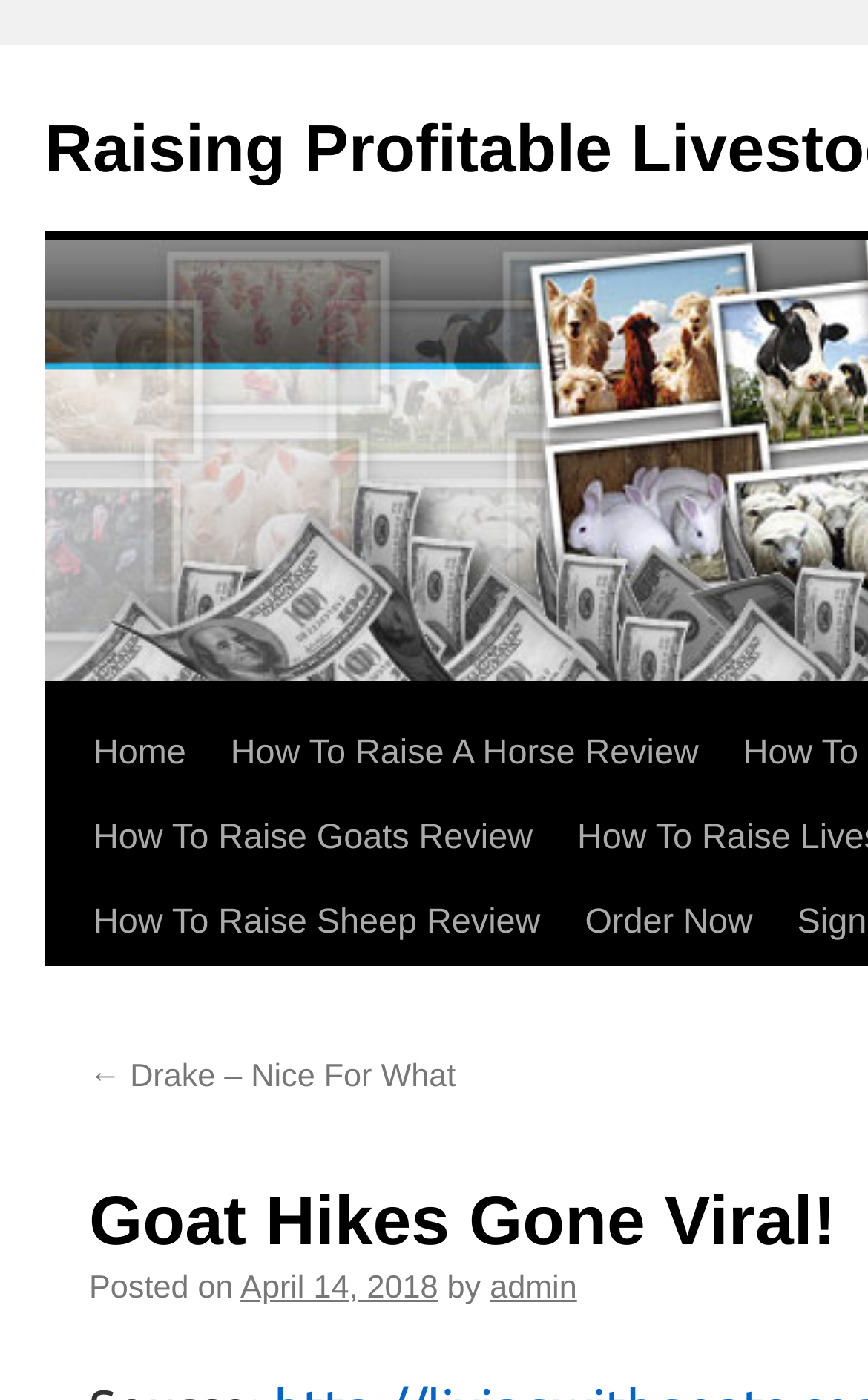Determine the bounding box coordinates for the region that must be clicked to execute the following instruction: "go to previous post".

[0.103, 0.757, 0.525, 0.782]